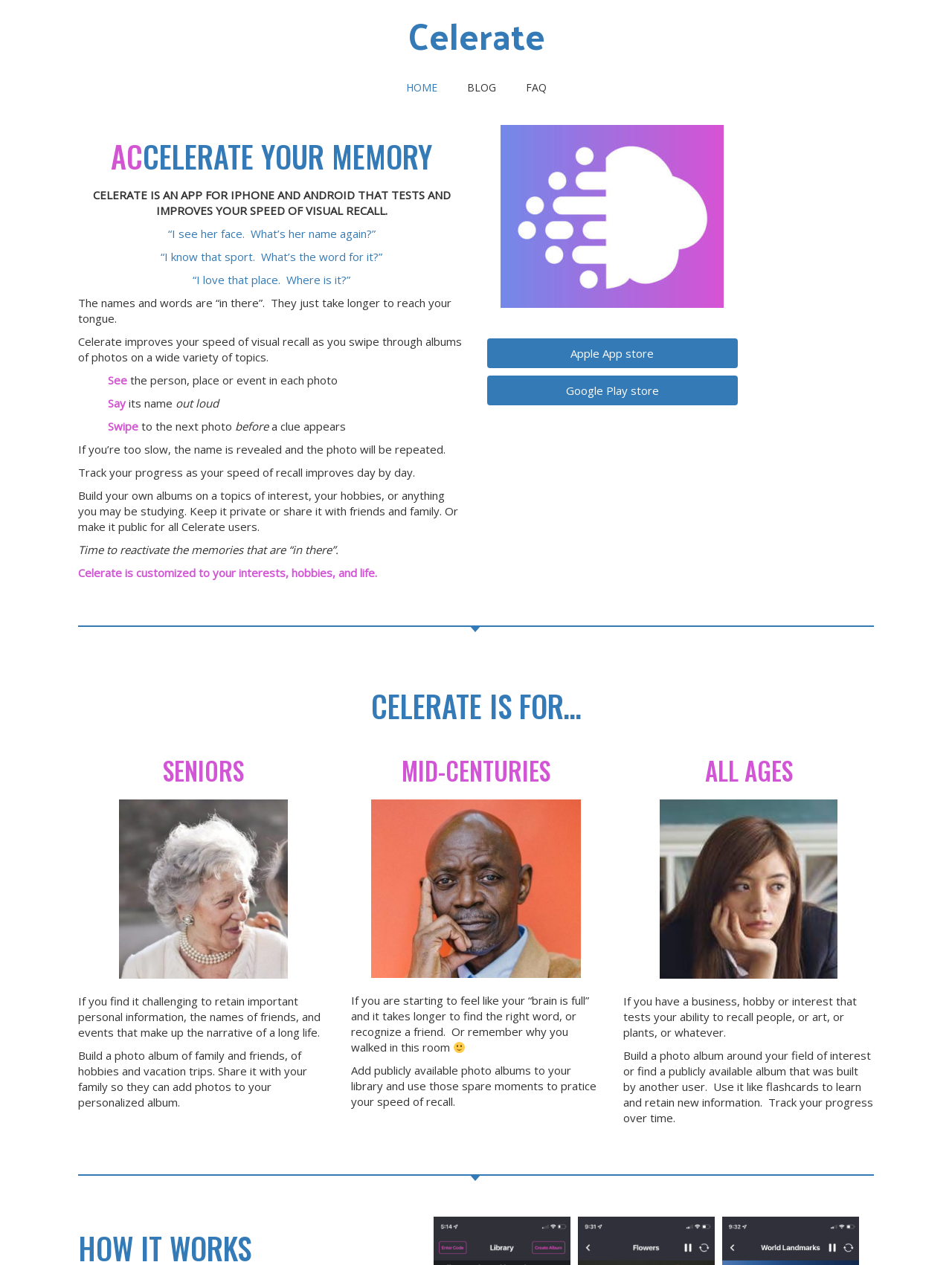Give a concise answer of one word or phrase to the question: 
Can users create their own albums?

Yes